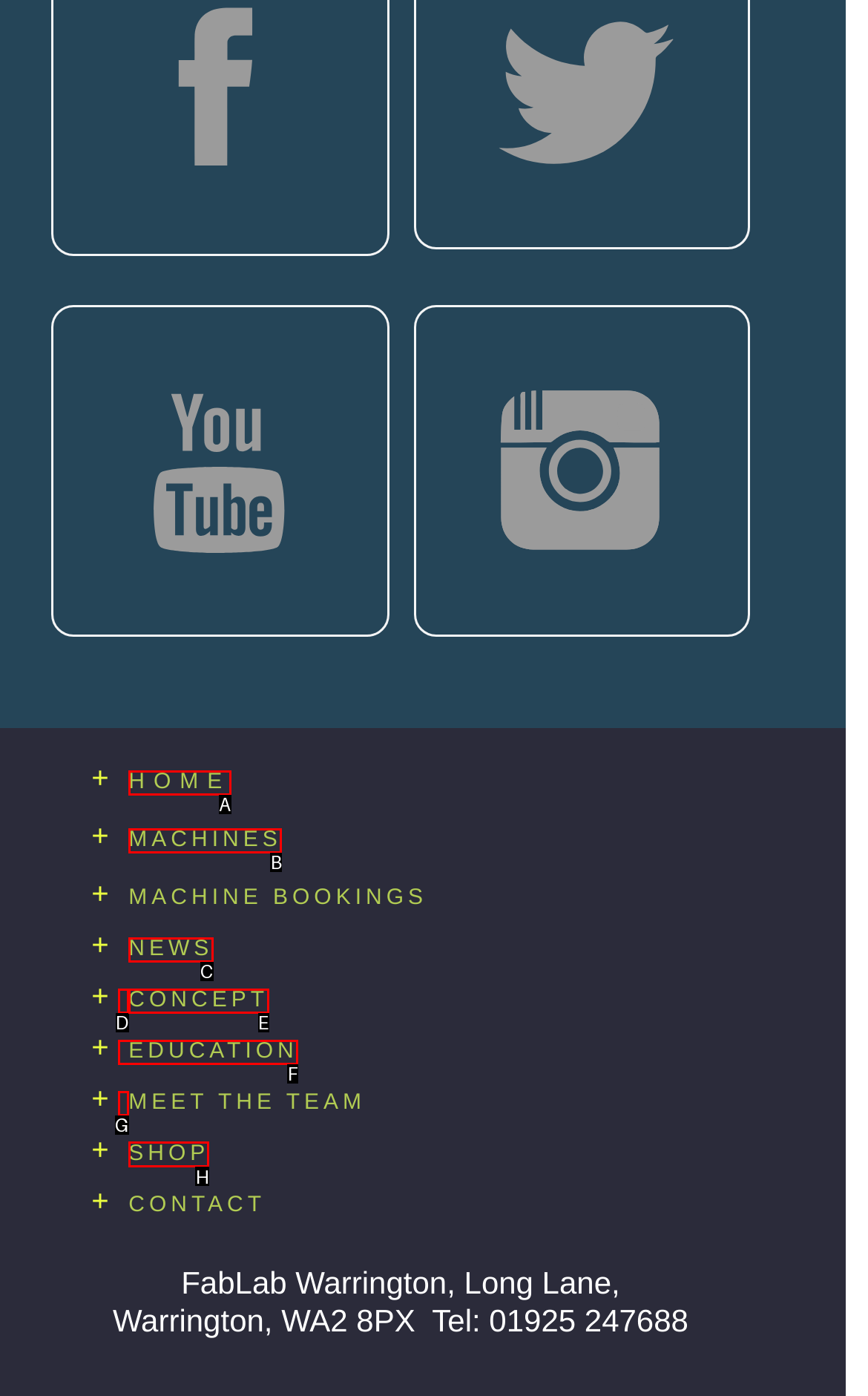Which option should you click on to fulfill this task: Click on SHOP? Answer with the letter of the correct choice.

H